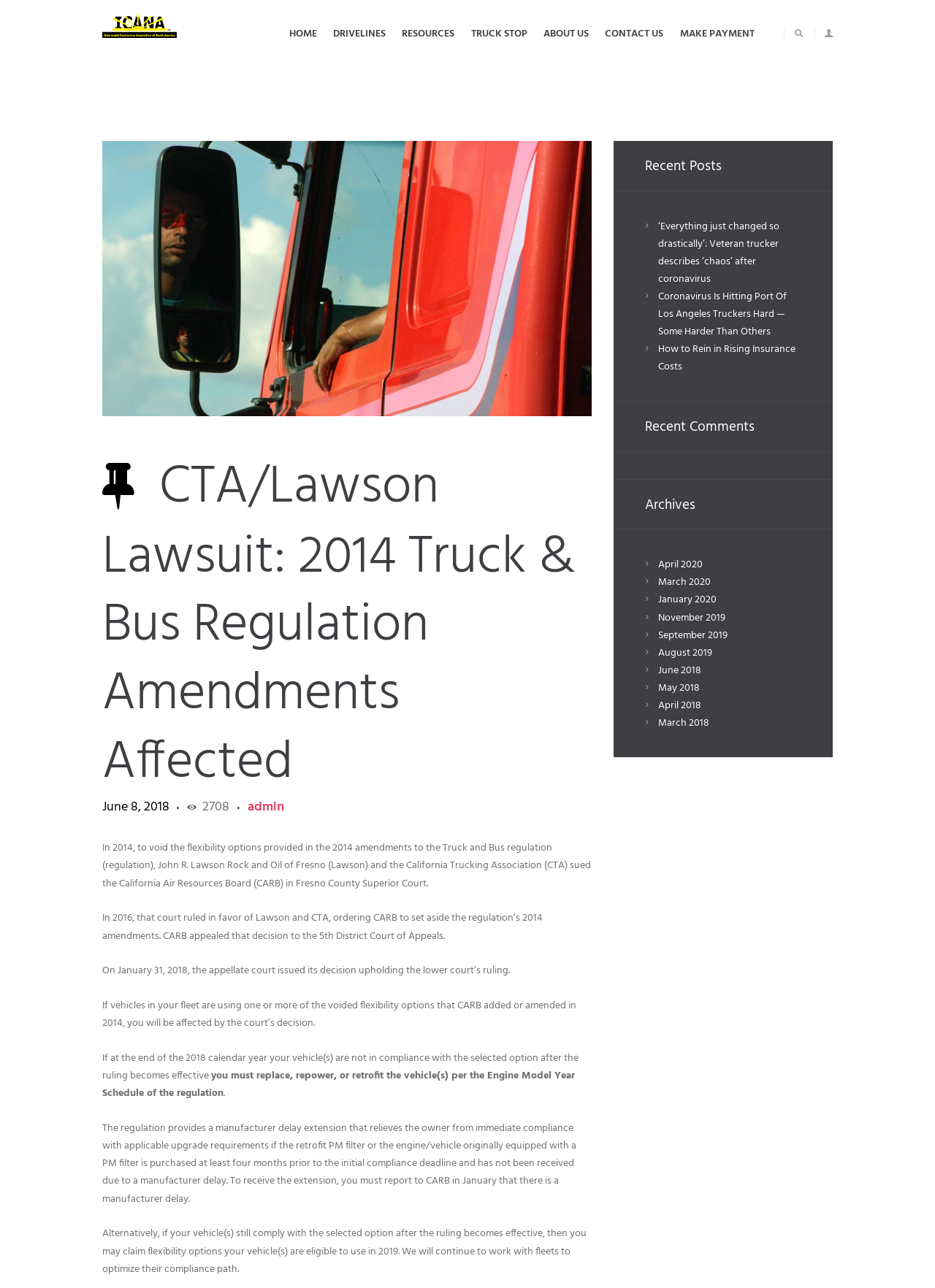Locate the bounding box of the UI element based on this description: "admin". Provide four float numbers between 0 and 1 as [left, top, right, bottom].

[0.265, 0.618, 0.304, 0.635]